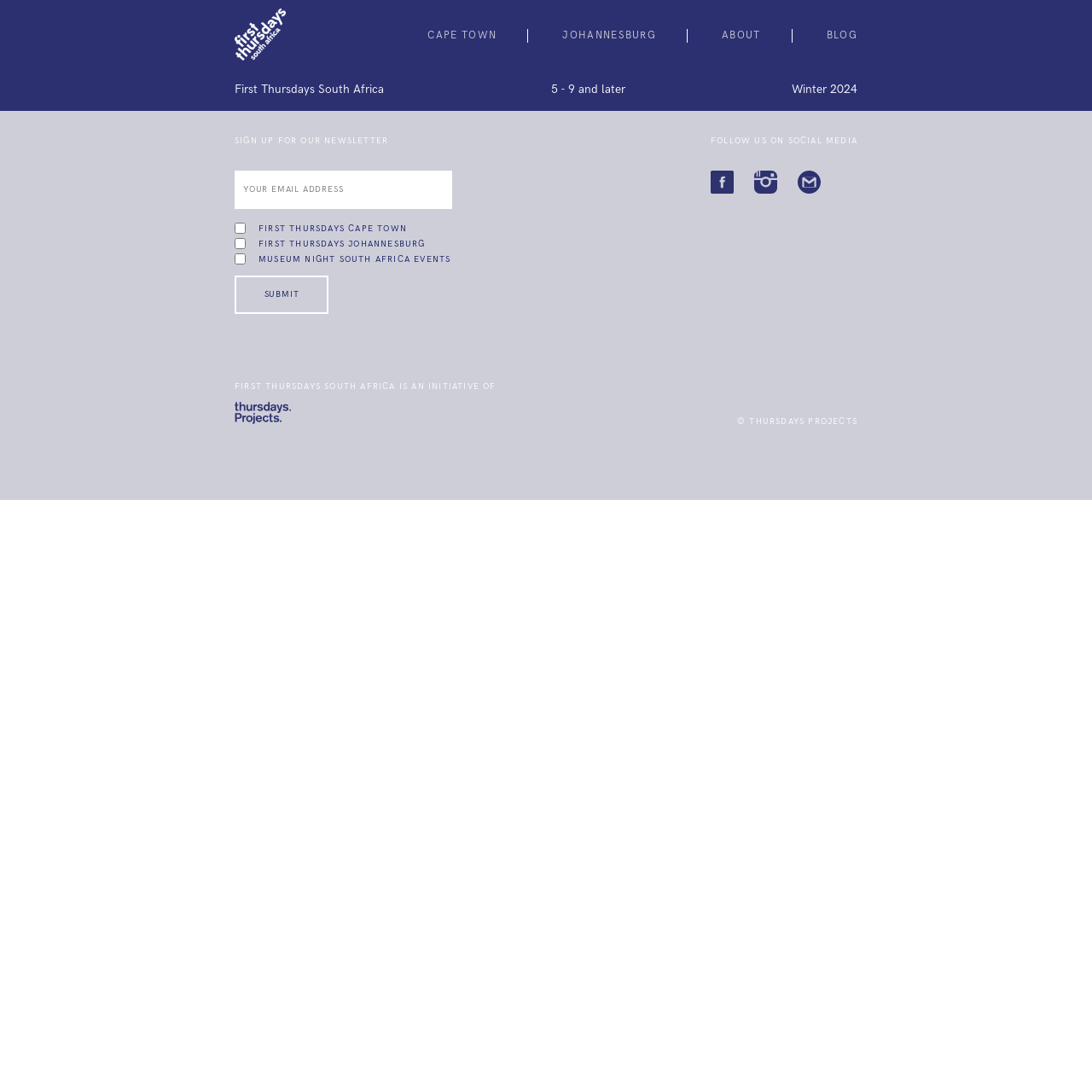Please answer the following query using a single word or phrase: 
What is the name of the initiative?

First Thursdays South Africa